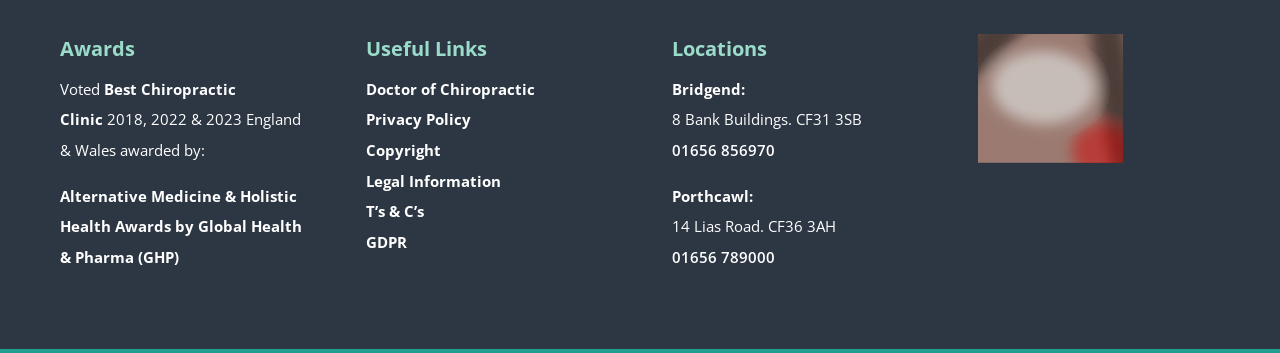Determine the bounding box coordinates of the area to click in order to meet this instruction: "View 'Privacy Policy'".

[0.286, 0.31, 0.368, 0.366]